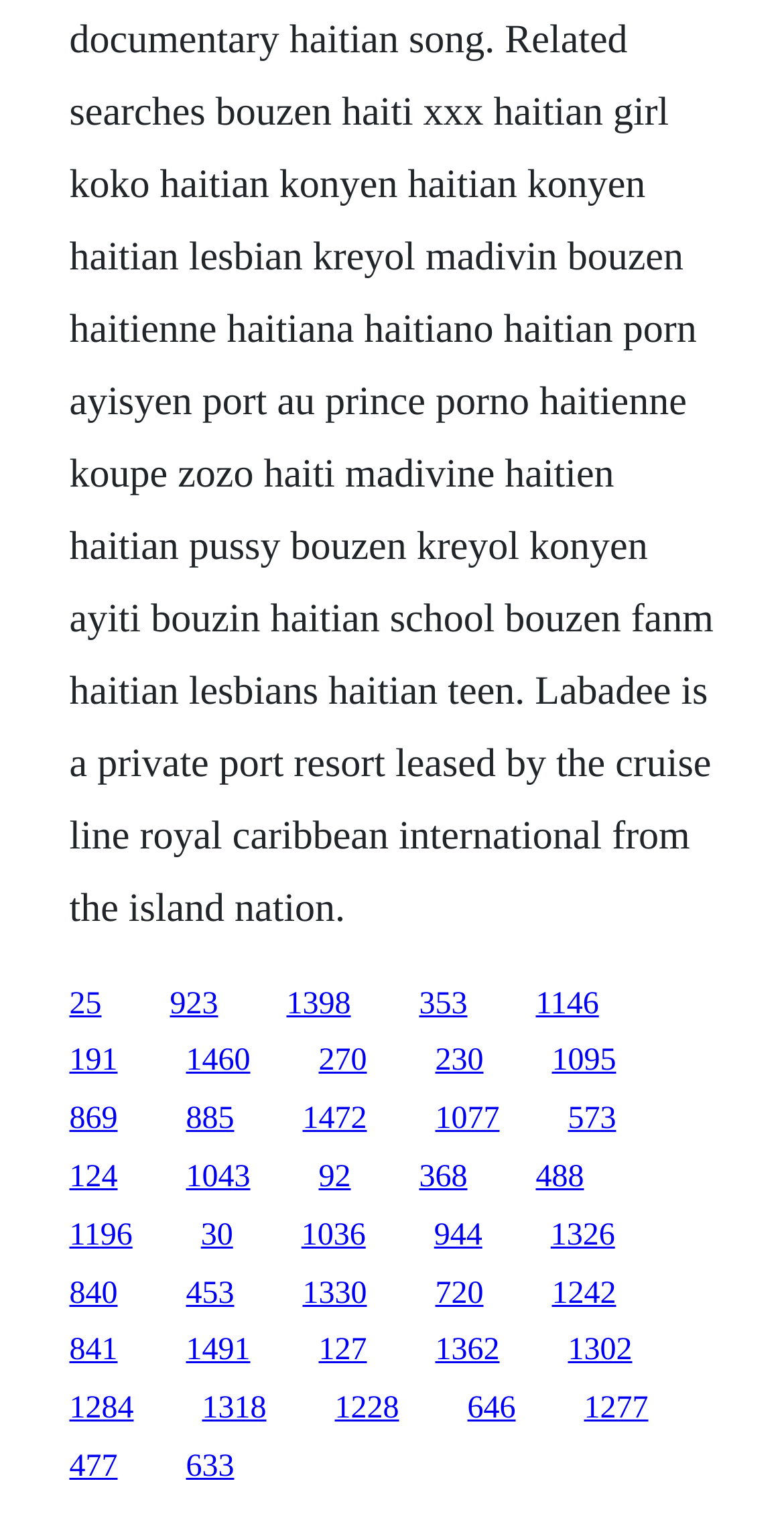Identify the bounding box coordinates of the area you need to click to perform the following instruction: "follow the seventh link".

[0.237, 0.69, 0.319, 0.712]